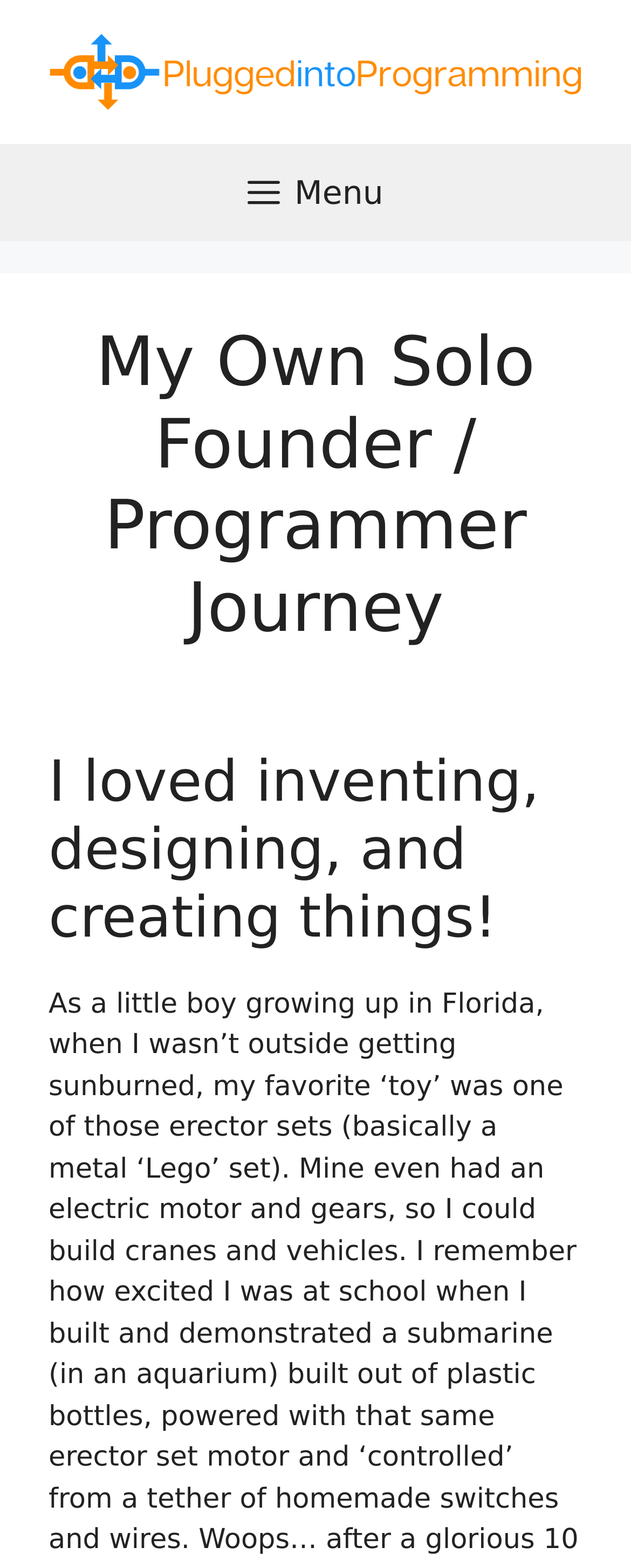Please find and provide the title of the webpage.

My Own Solo Founder / Programmer Journey